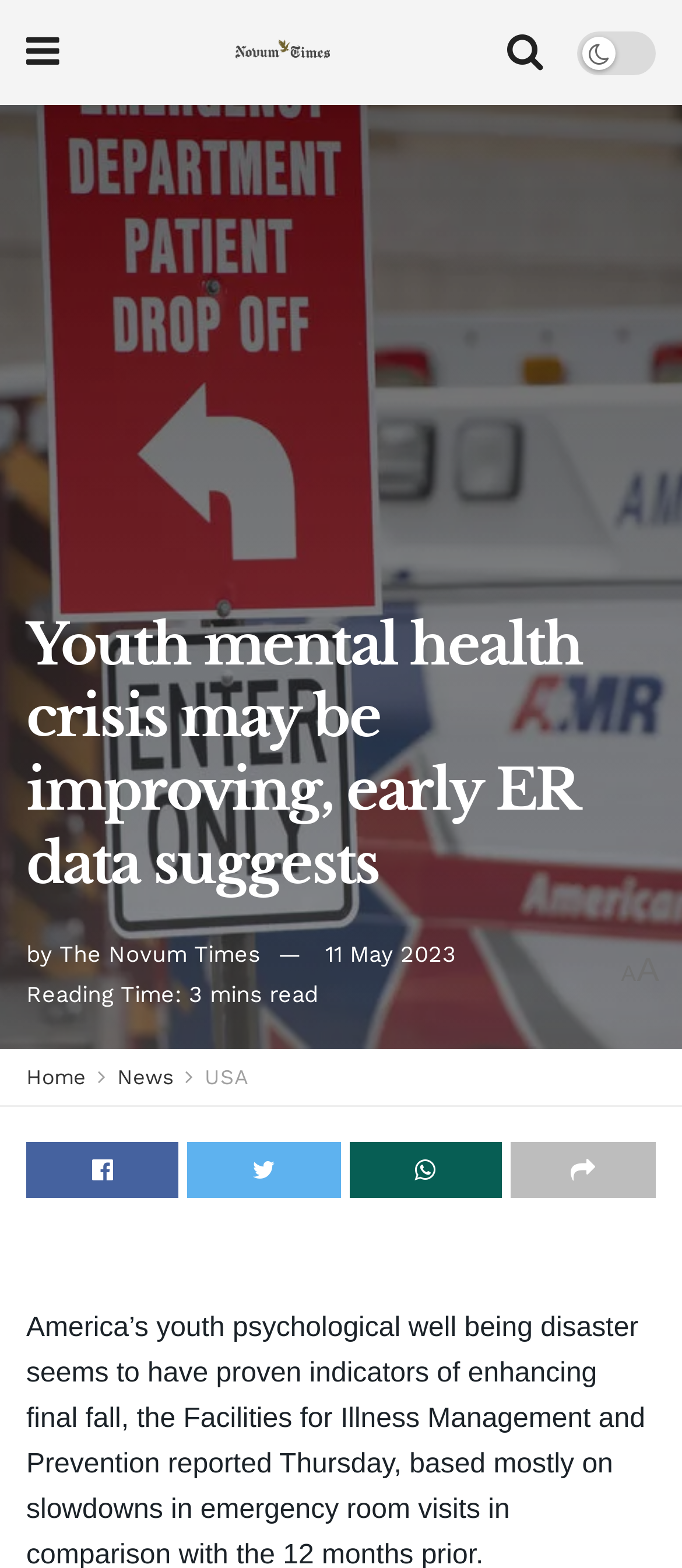Please provide the bounding box coordinates for the element that needs to be clicked to perform the following instruction: "Check the USA section". The coordinates should be given as four float numbers between 0 and 1, i.e., [left, top, right, bottom].

[0.3, 0.679, 0.364, 0.695]